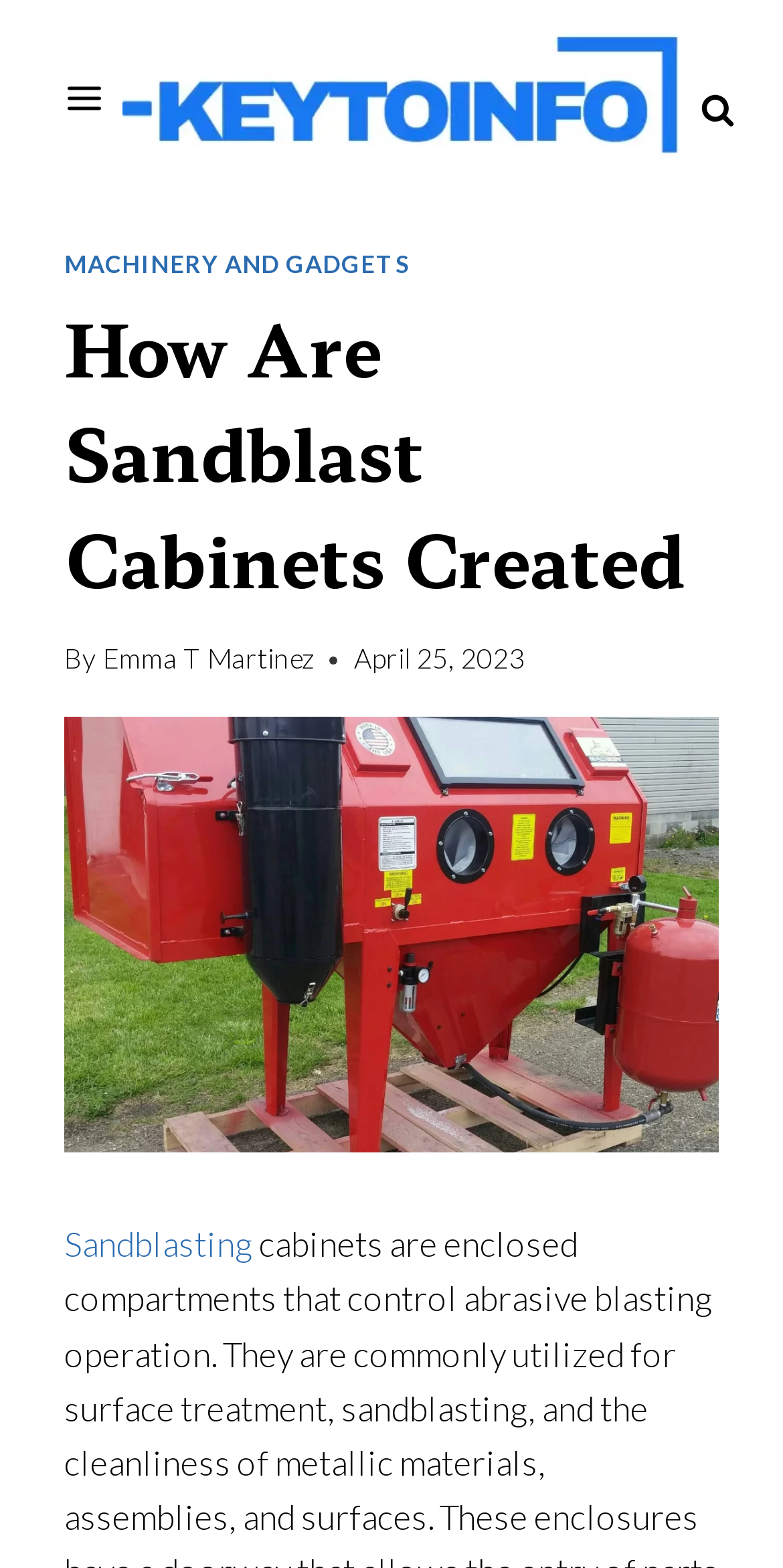Generate a thorough description of the webpage.

The webpage is about sandblasting cabinets, with a focus on their creation. At the top left, there is a button to open a menu, and next to it, the website's logo is displayed as an image. On the top right, a button to view a search form is located.

Below the top section, a header area spans across the page, containing a link to "MACHINERY AND GADGETS" on the left, followed by a heading that reads "How Are Sandblast Cabinets Created". The author's name, "Emma T Martinez", is credited below the heading, along with the date "April 25, 2023".

A large image related to sandblasting cabinets takes up a significant portion of the page, situated below the header area. Two links, "Sandblas" and "ting", are placed below the image, likely related to the topic of sandblasting.

The webpage's content is organized in a clear and structured manner, making it easy to navigate and understand.